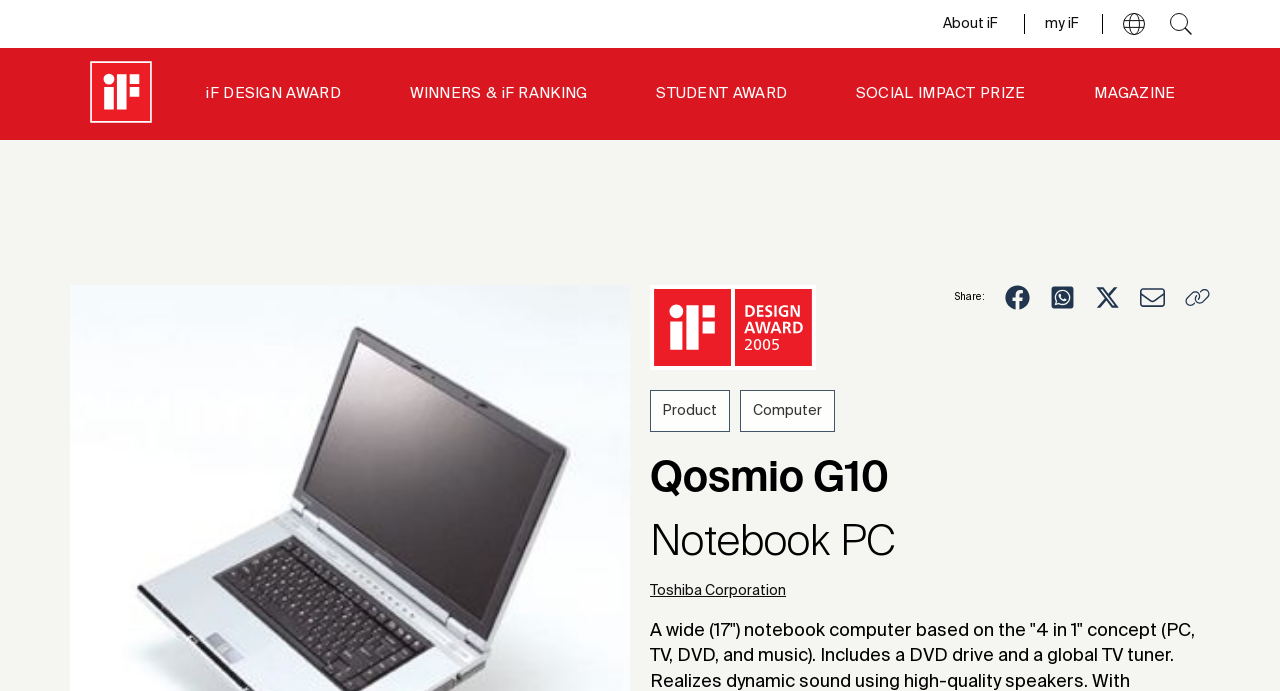Could you highlight the region that needs to be clicked to execute the instruction: "Click the About iF link"?

[0.737, 0.02, 0.779, 0.045]